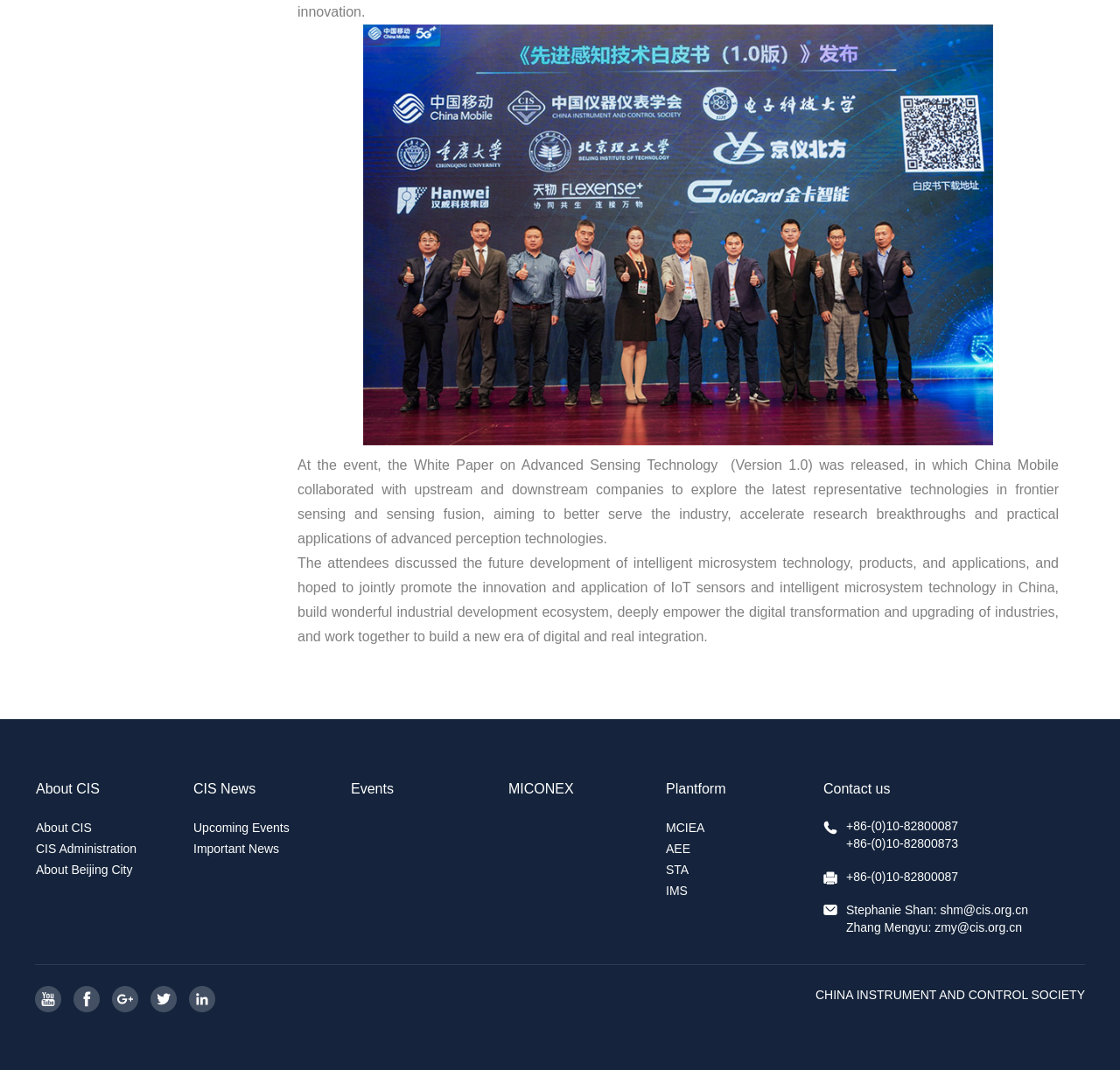How many links are there in the 'Plantform' section?
Refer to the image and provide a one-word or short phrase answer.

4